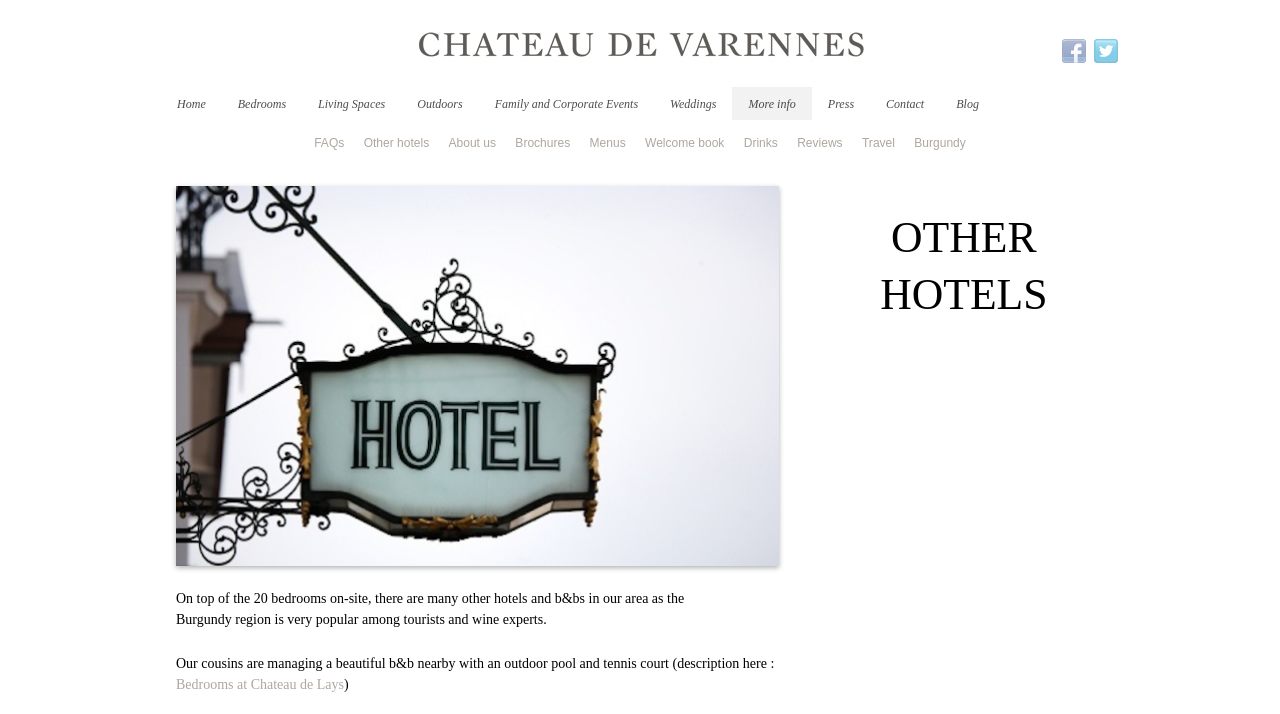Please answer the following query using a single word or phrase: 
What is the name of the nearby b&b?

Chateau de Lays